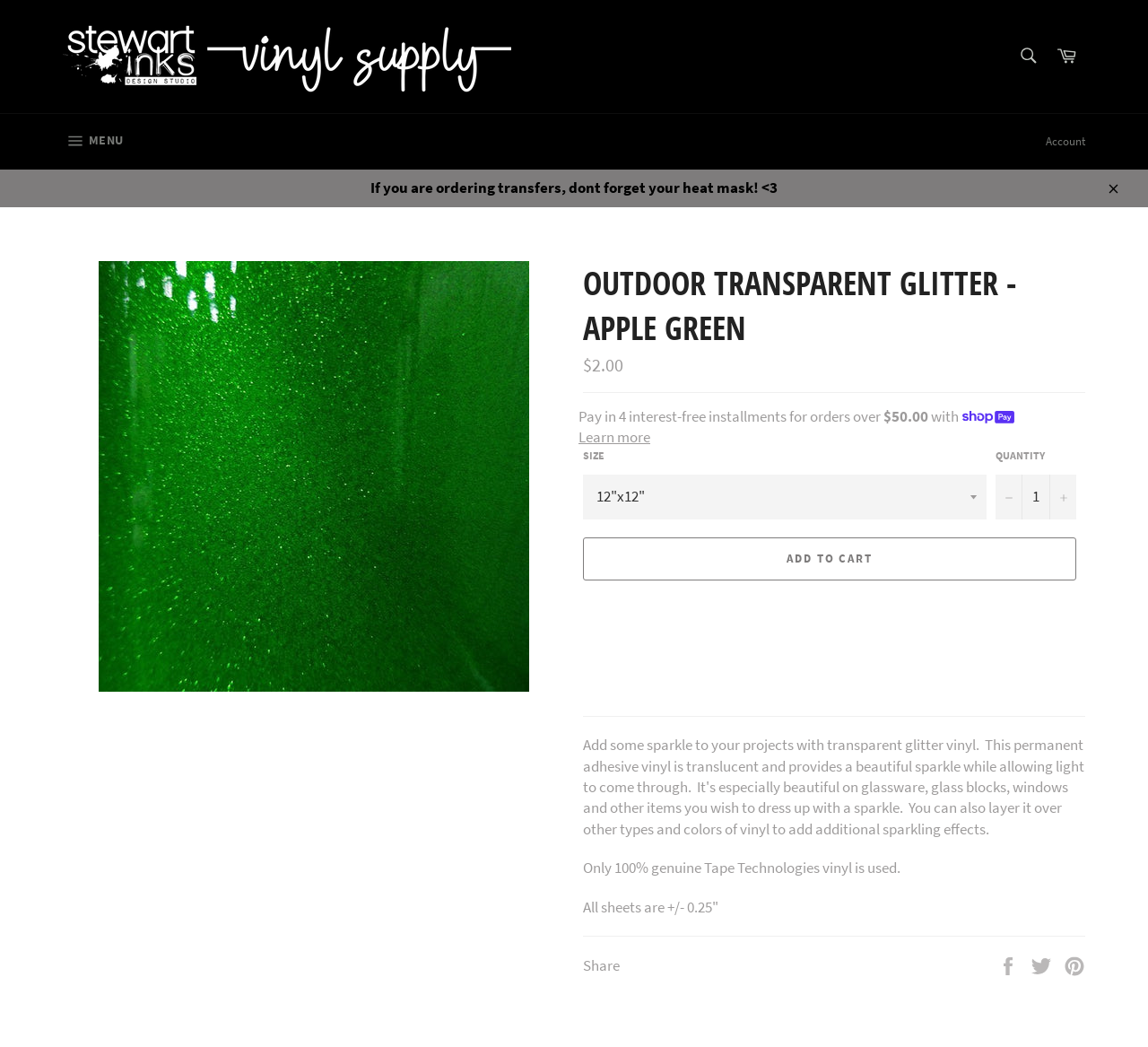Please find and generate the text of the main heading on the webpage.

OUTDOOR TRANSPARENT GLITTER - APPLE GREEN